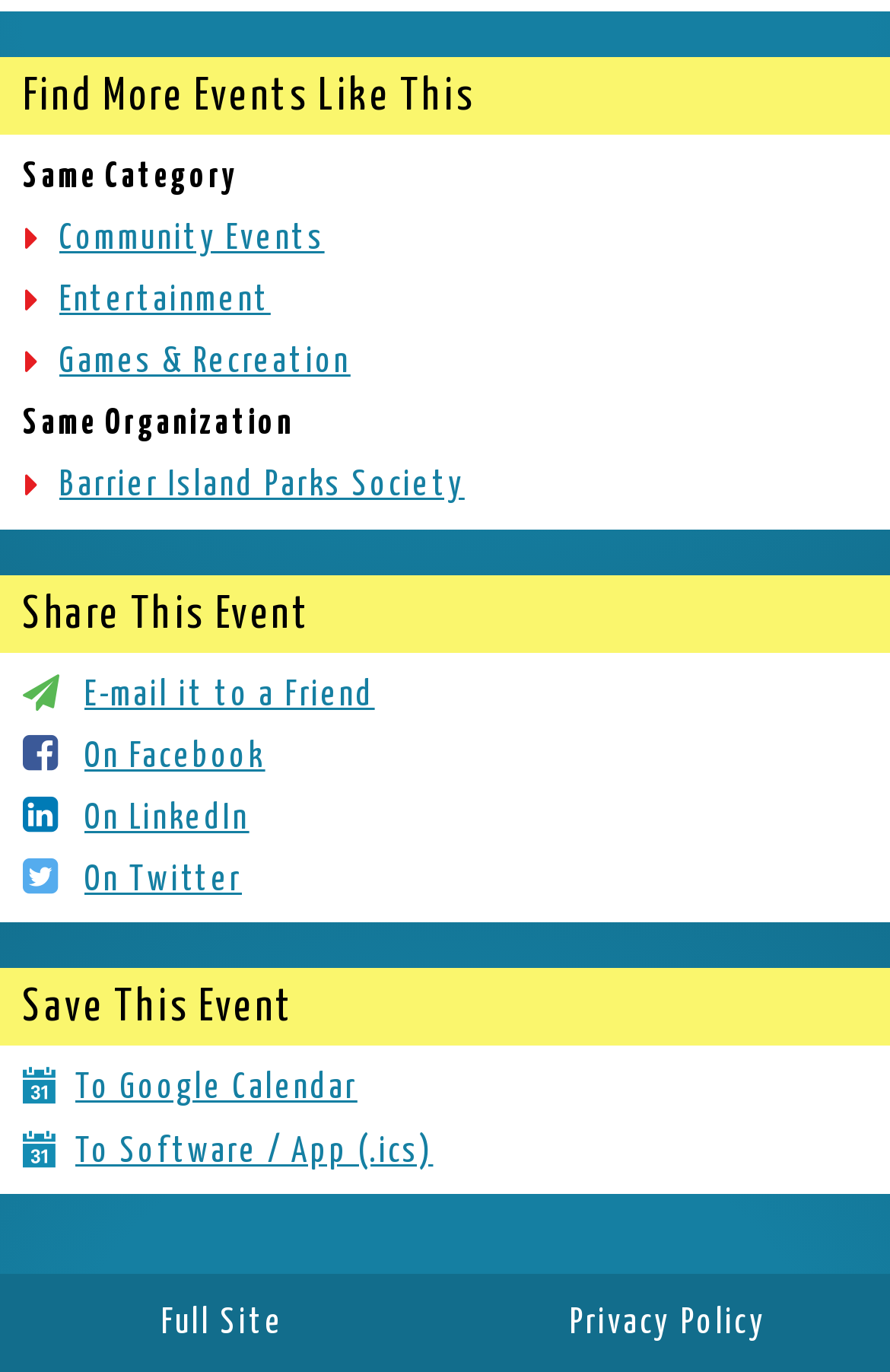Respond to the following question using a concise word or phrase: 
How many ways can the event be saved?

2